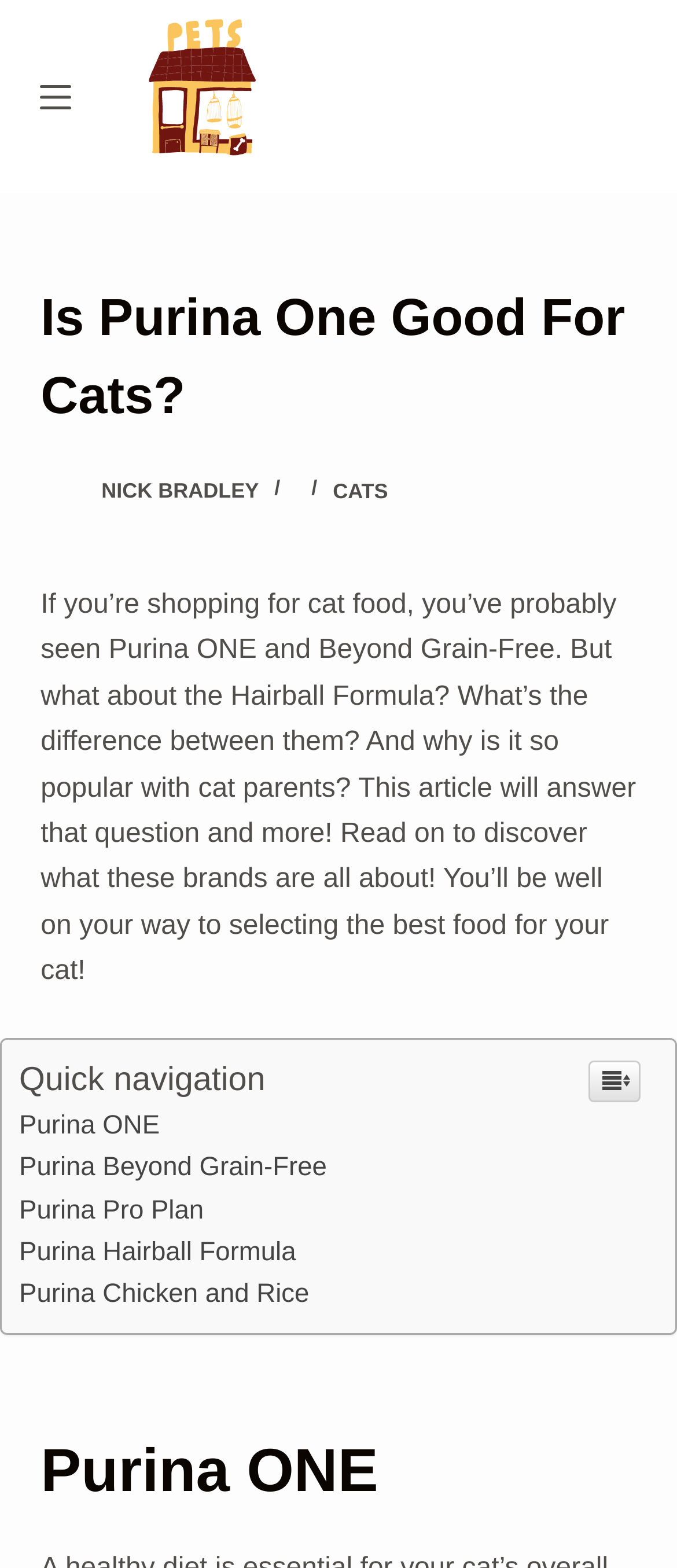Locate the bounding box coordinates of the region to be clicked to comply with the following instruction: "Read the article by Nick Bradley". The coordinates must be four float numbers between 0 and 1, in the form [left, top, right, bottom].

[0.157, 0.0, 0.442, 0.123]